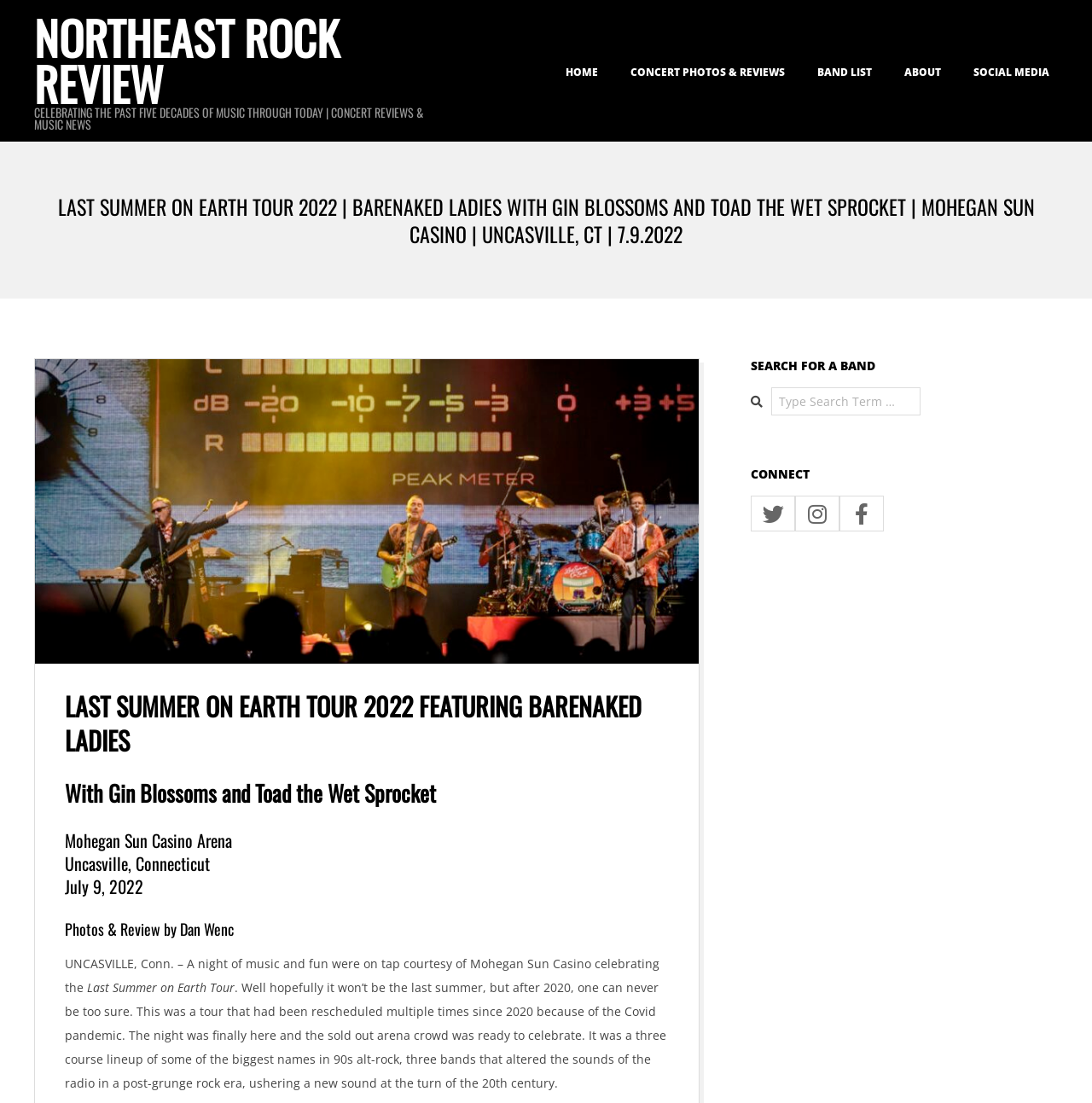What is the name of the tour?
Look at the image and answer the question using a single word or phrase.

Last Summer on Earth Tour 2022